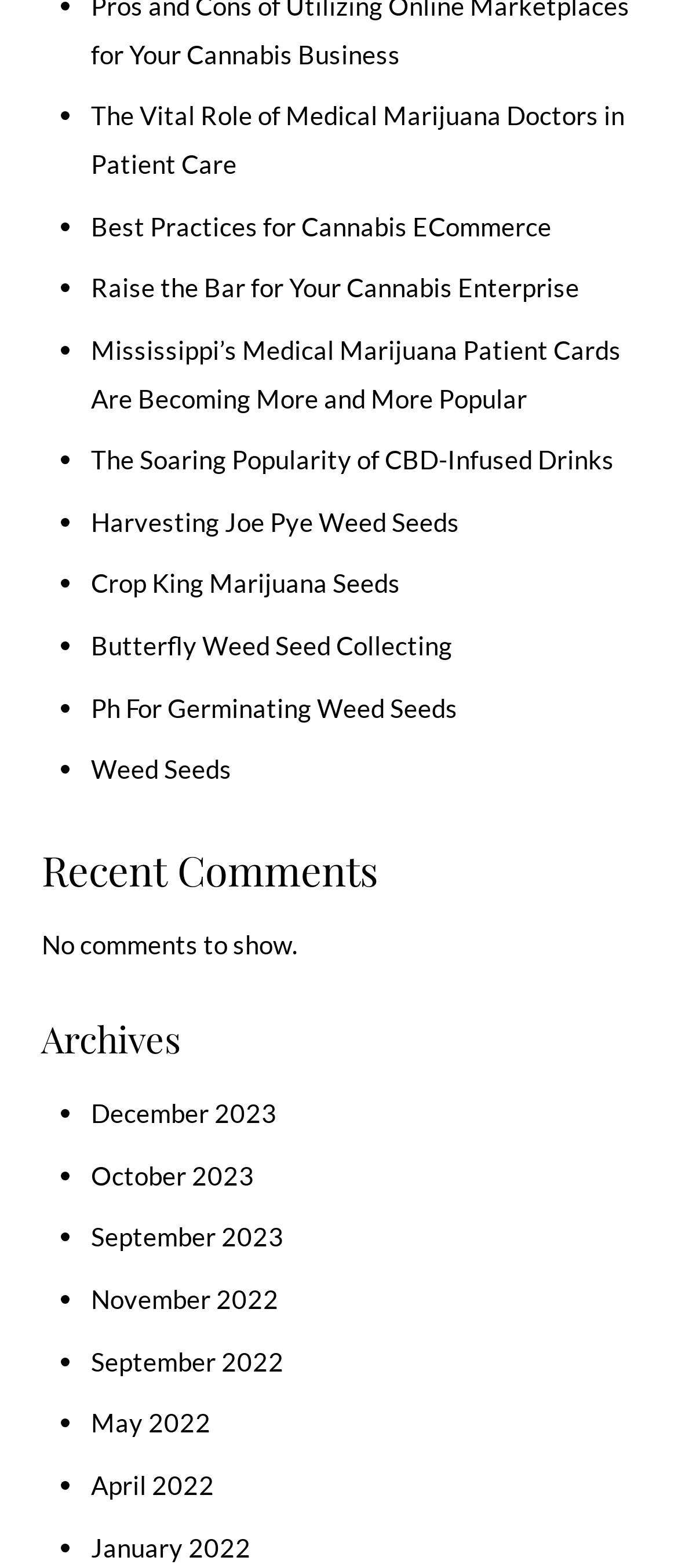Determine the bounding box coordinates of the region I should click to achieve the following instruction: "Read about the vital role of medical marijuana doctors in patient care". Ensure the bounding box coordinates are four float numbers between 0 and 1, i.e., [left, top, right, bottom].

[0.134, 0.063, 0.921, 0.114]